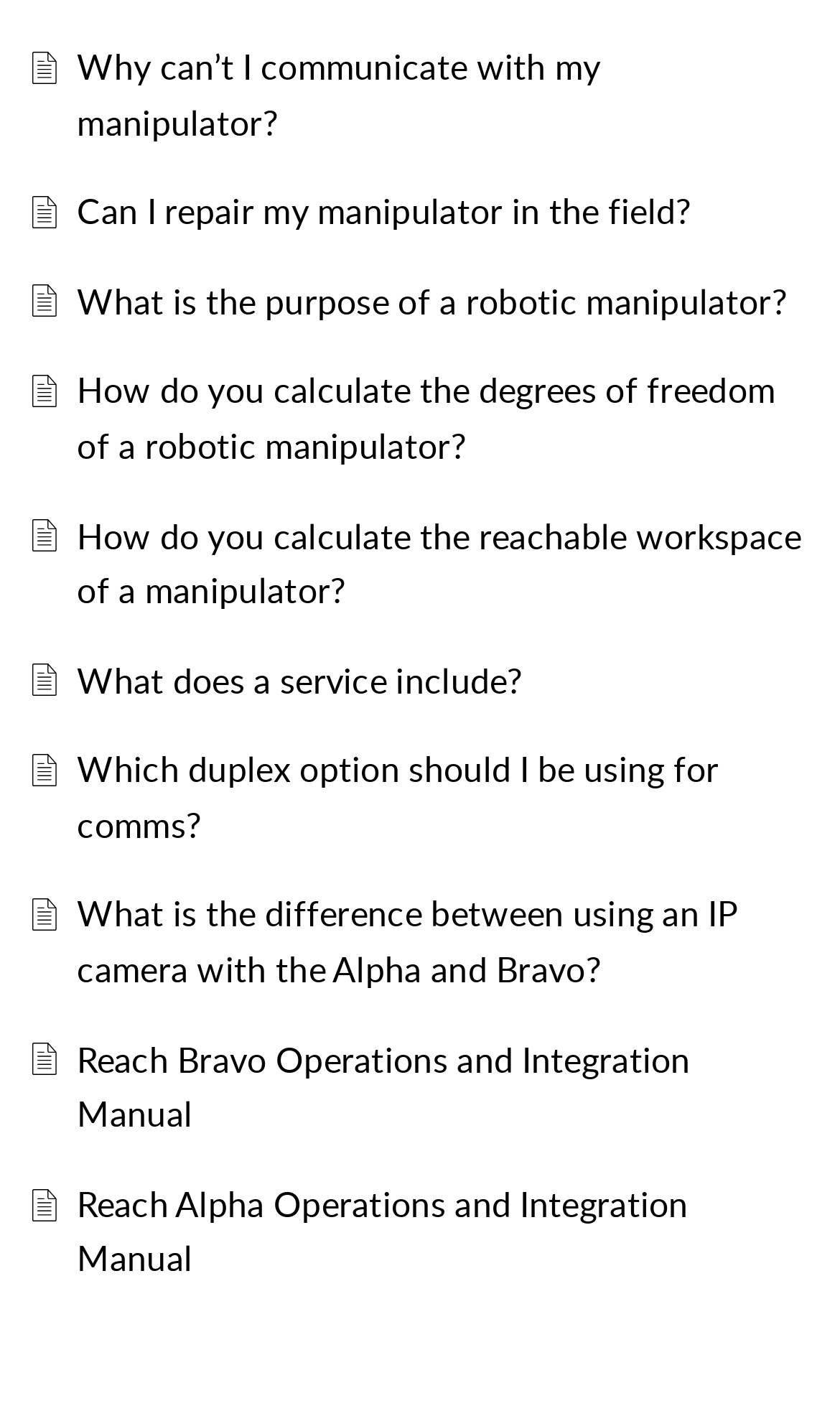Please locate the bounding box coordinates for the element that should be clicked to achieve the following instruction: "Visit 'Syrphe'". Ensure the coordinates are given as four float numbers between 0 and 1, i.e., [left, top, right, bottom].

None